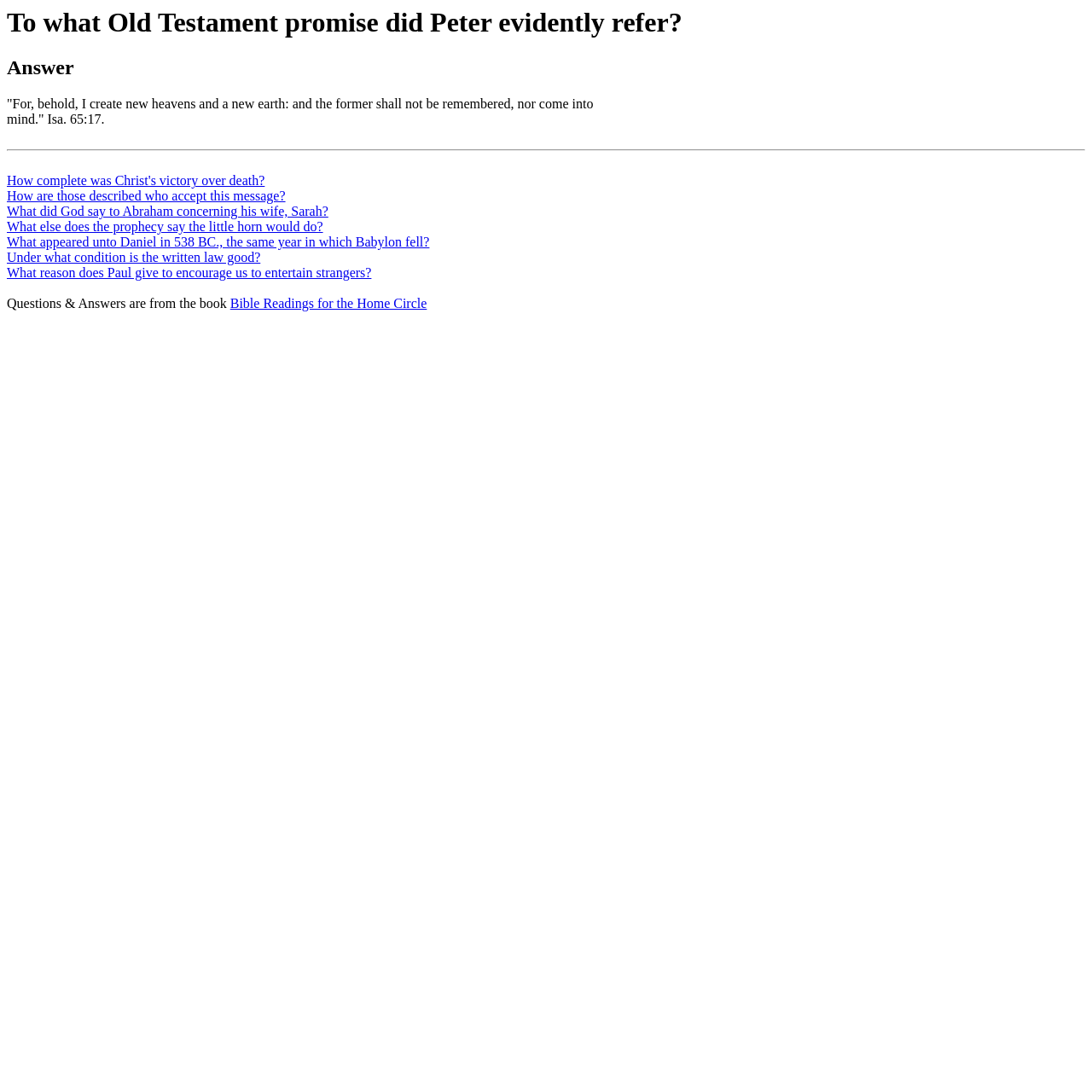What is the theme of the questions and answers on this webpage?
Refer to the screenshot and respond with a concise word or phrase.

Biblical